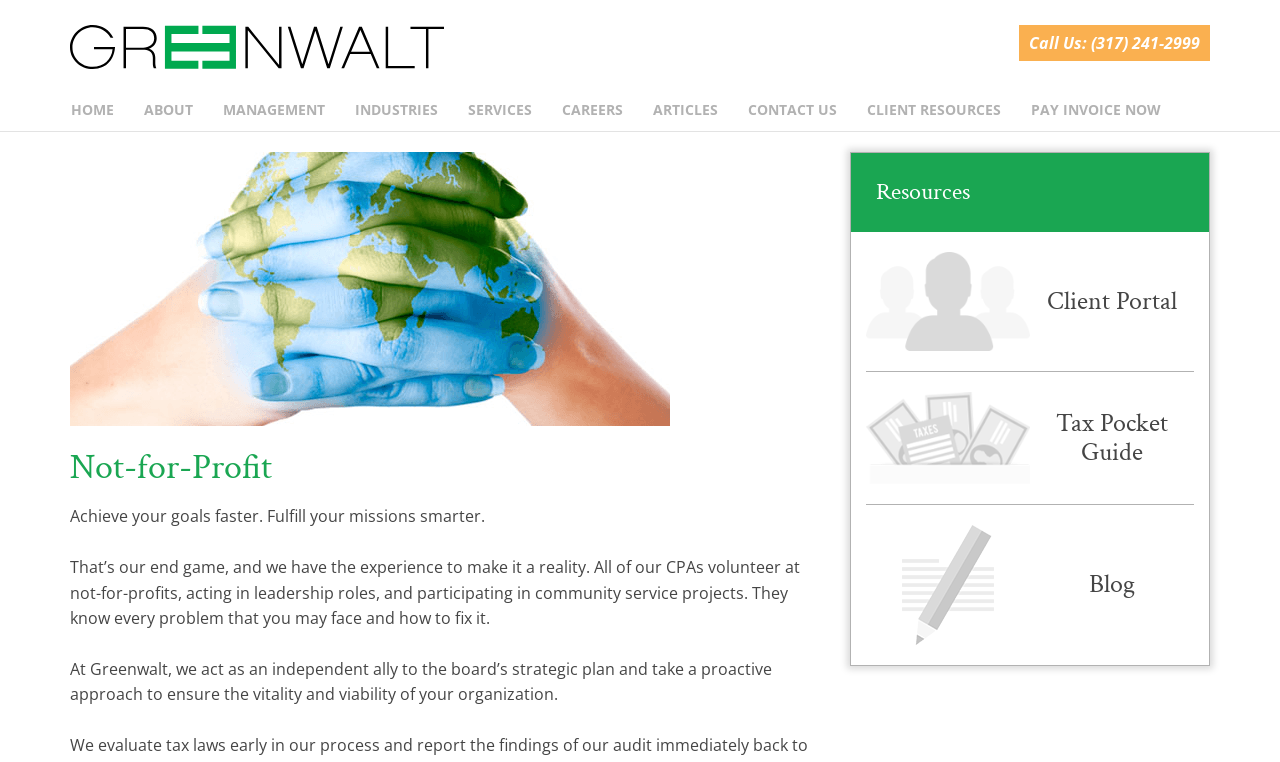Find the bounding box coordinates for the area that should be clicked to accomplish the instruction: "Click the 'PAY INVOICE NOW' link".

[0.794, 0.118, 0.919, 0.171]